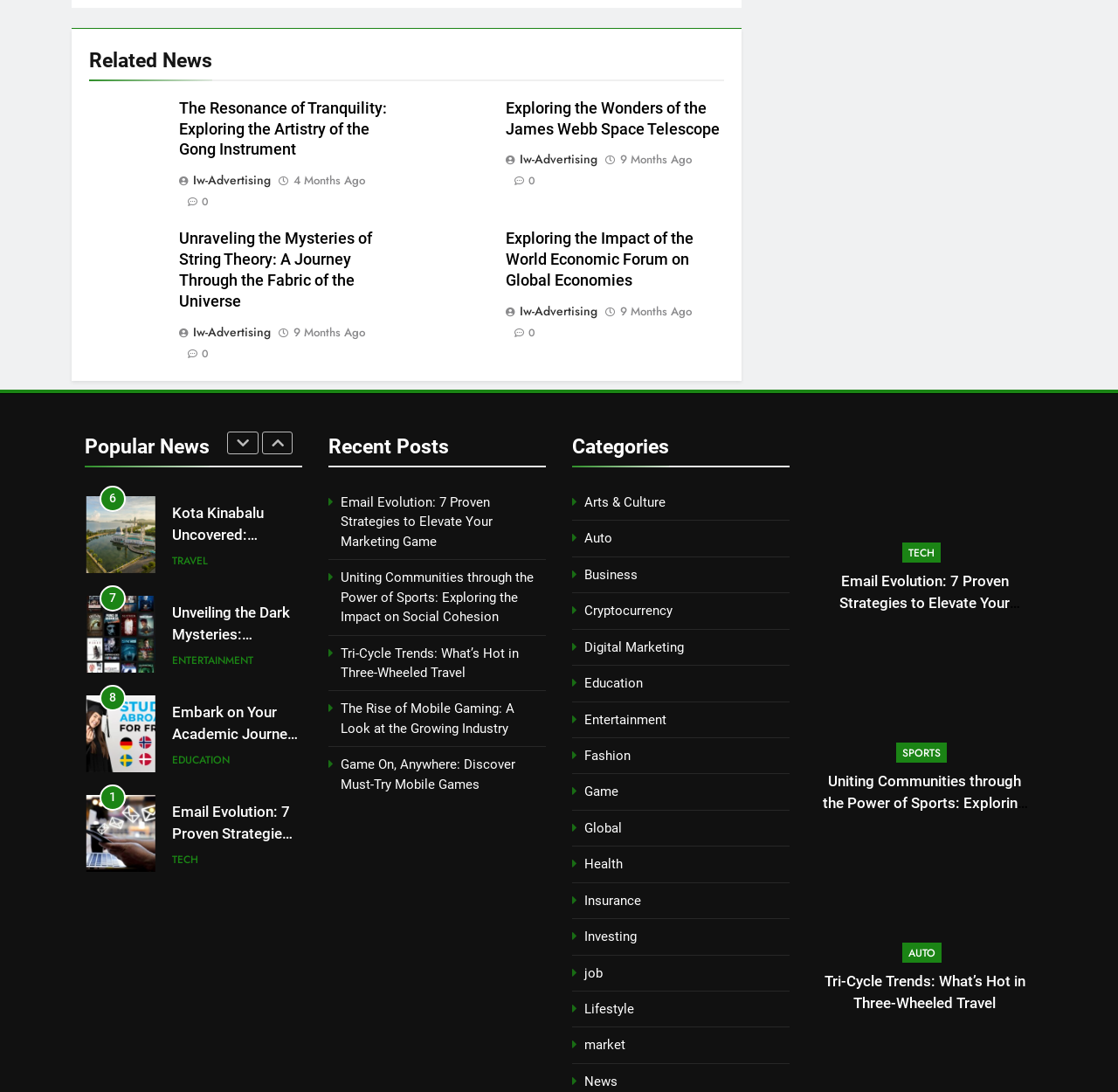How many months ago was the article 'Exploring the Wonders of the James Webb Space Telescope' published?
Based on the image, provide your answer in one word or phrase.

9 Months Ago